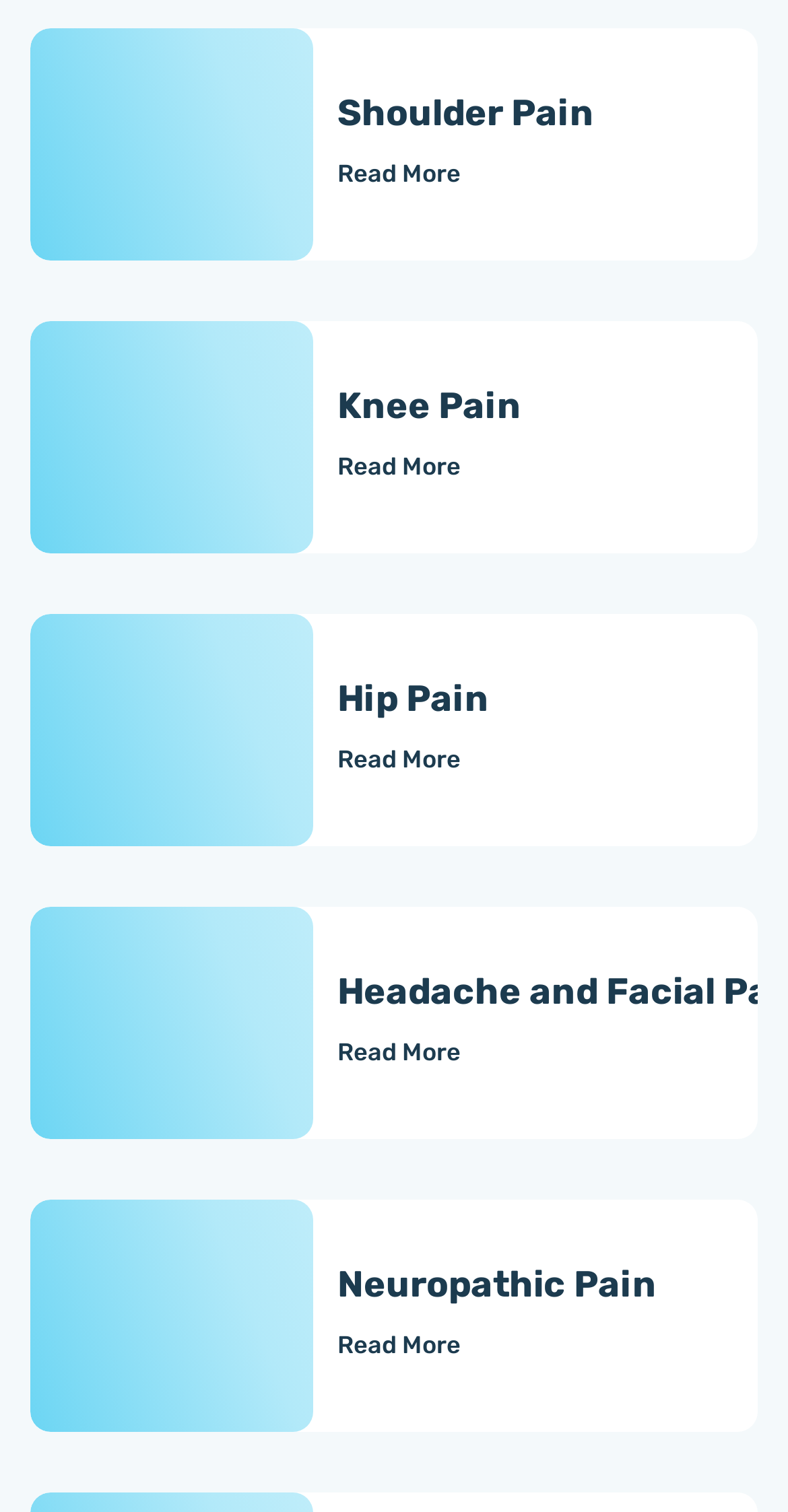Answer the question below using just one word or a short phrase: 
Do all pain types have the same layout?

Yes